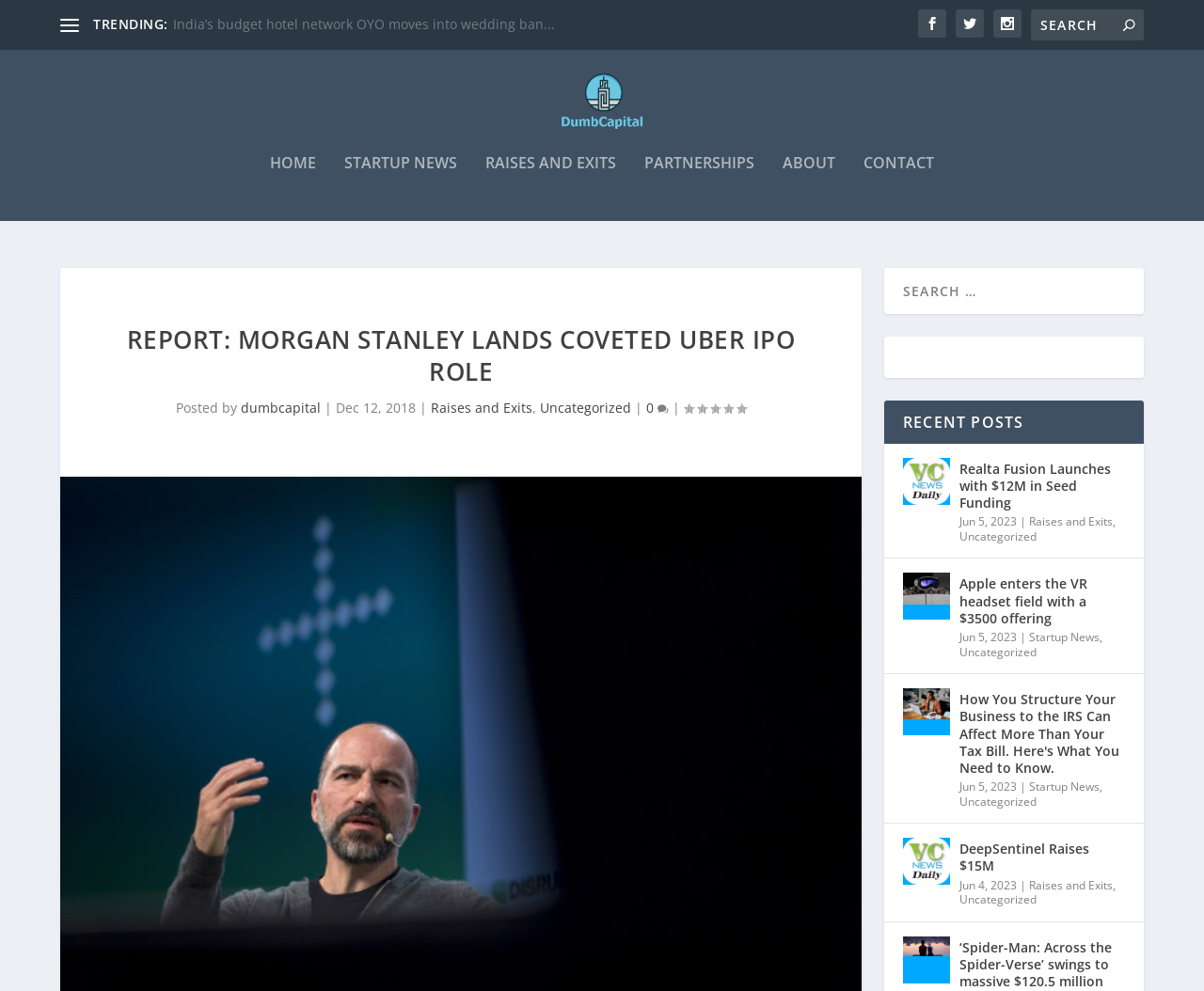What is the category of the article 'Report: Morgan Stanley lands coveted Uber IPO role'?
Answer the question in as much detail as possible.

I found the category of the article by looking at the tags below the article title, where it says 'Raises and Exits' and 'Uncategorized'.